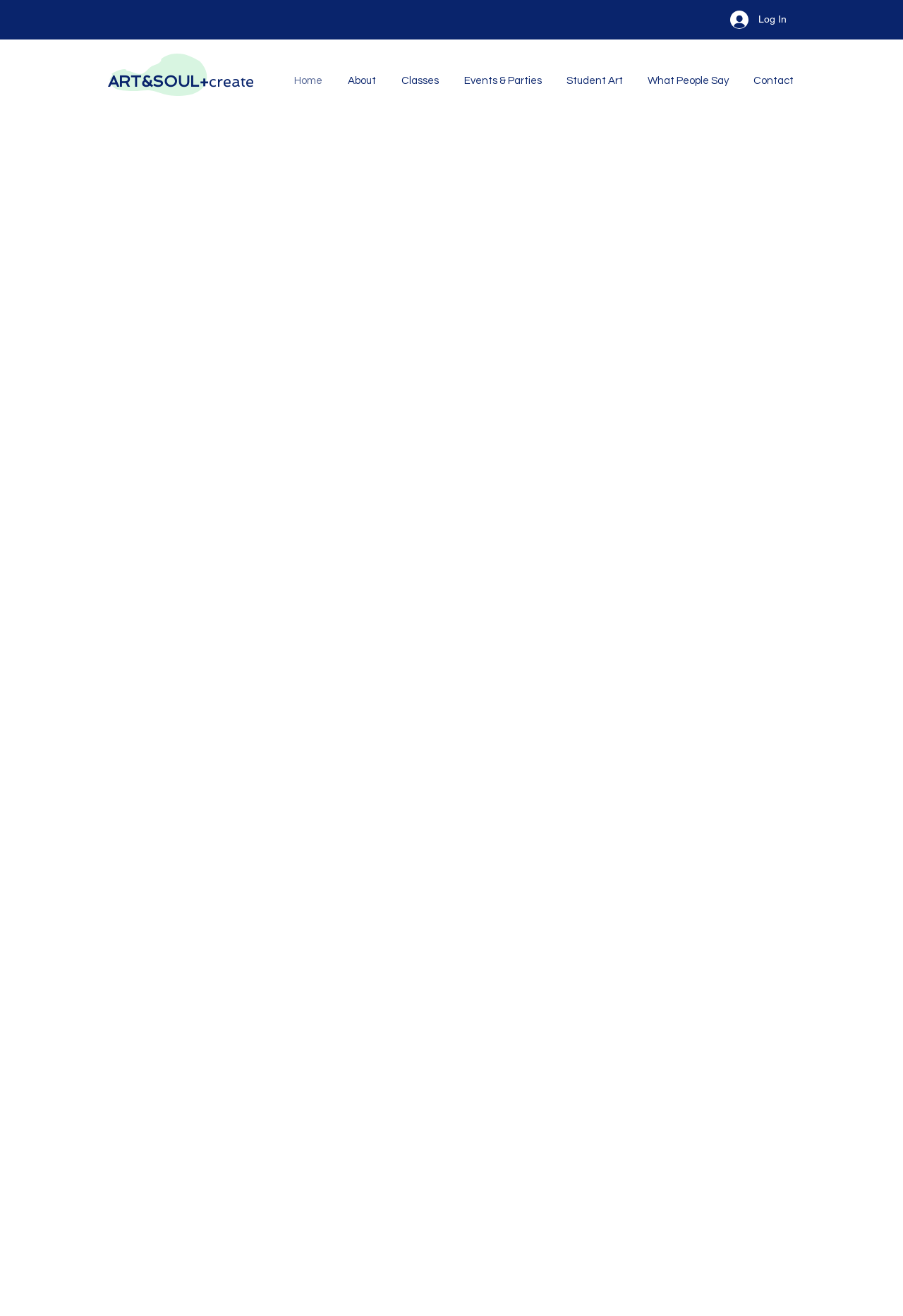Identify the bounding box coordinates of the section to be clicked to complete the task described by the following instruction: "visit halfhalfparenting.com". The coordinates should be four float numbers between 0 and 1, formatted as [left, top, right, bottom].

None